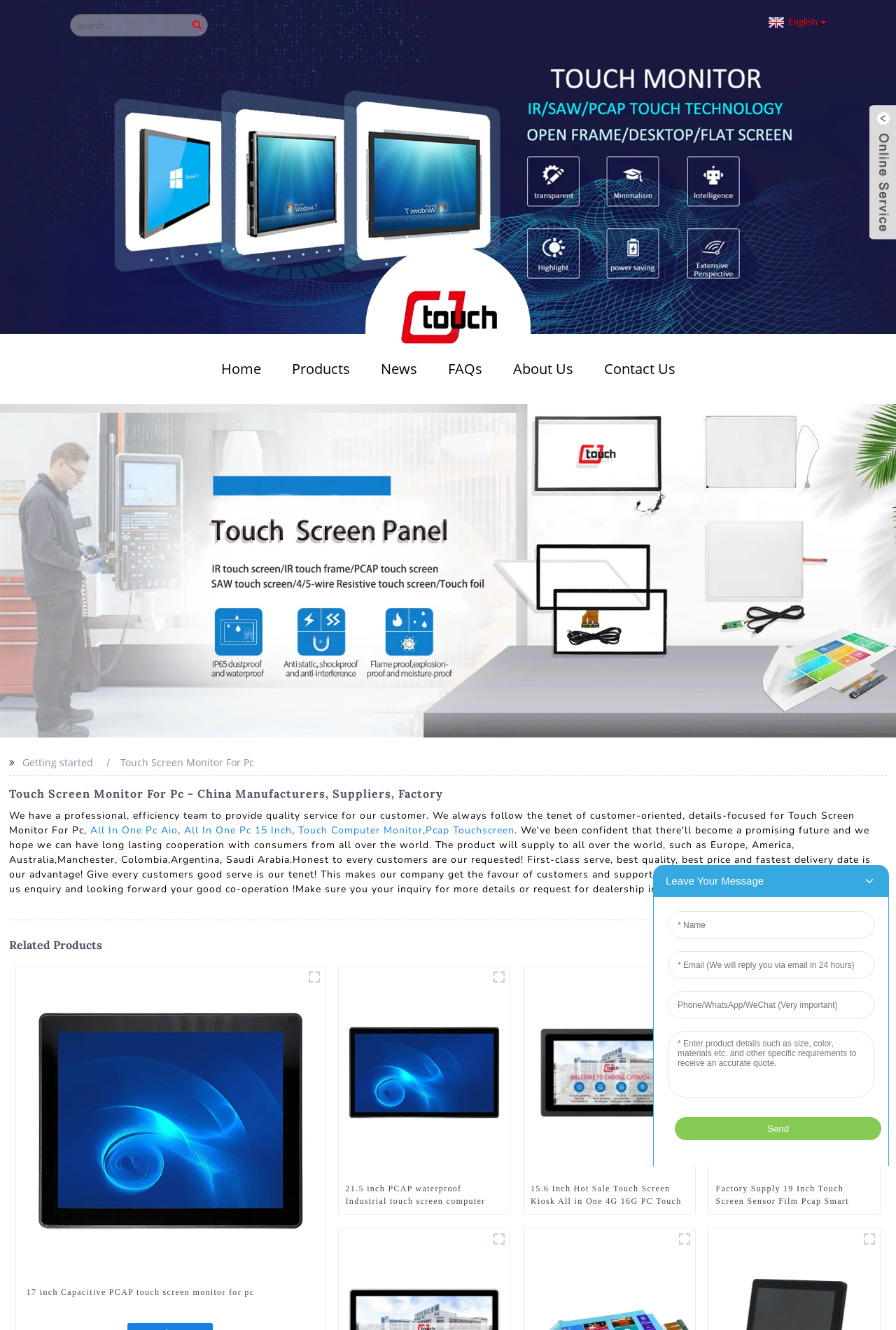Pinpoint the bounding box coordinates of the area that must be clicked to complete this instruction: "Go to the home page".

[0.246, 0.251, 0.291, 0.304]